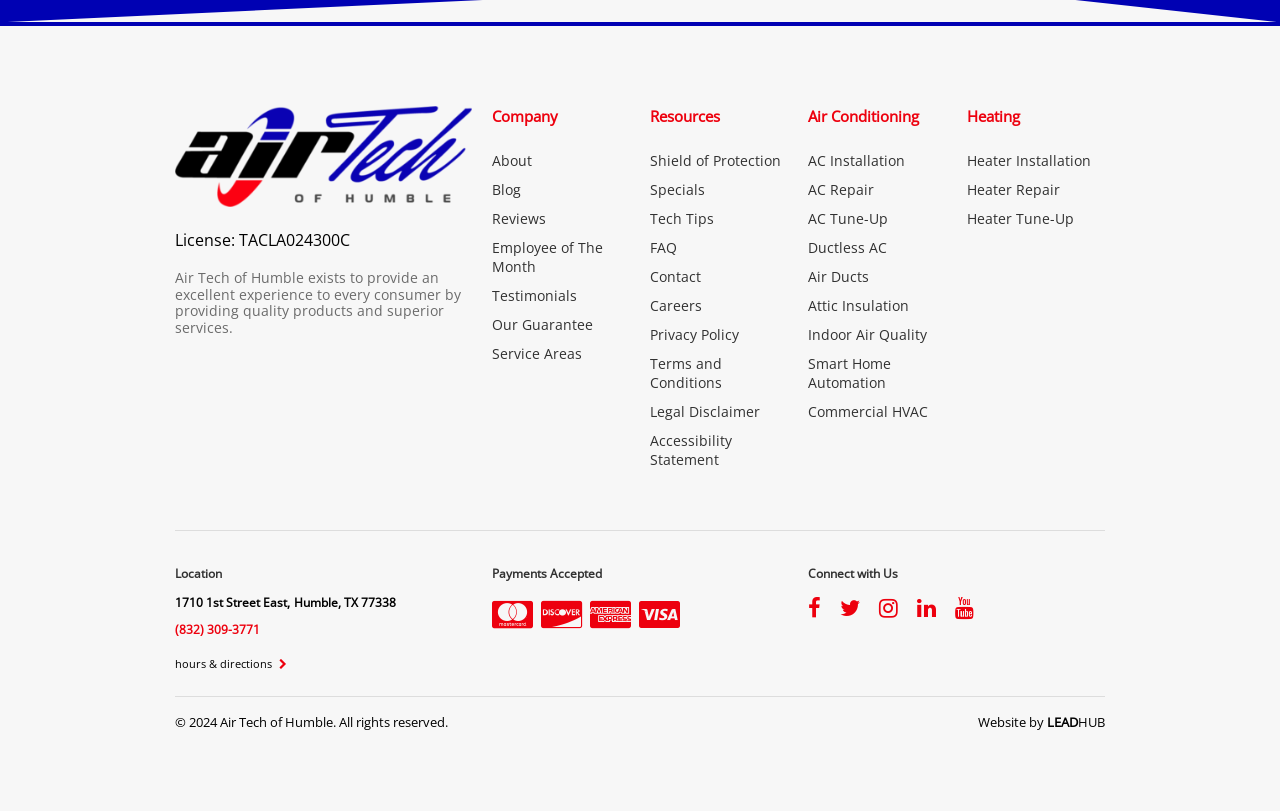Use a single word or phrase to answer this question: 
What is the company's location?

1710 1st Street East, Humble, TX 77338